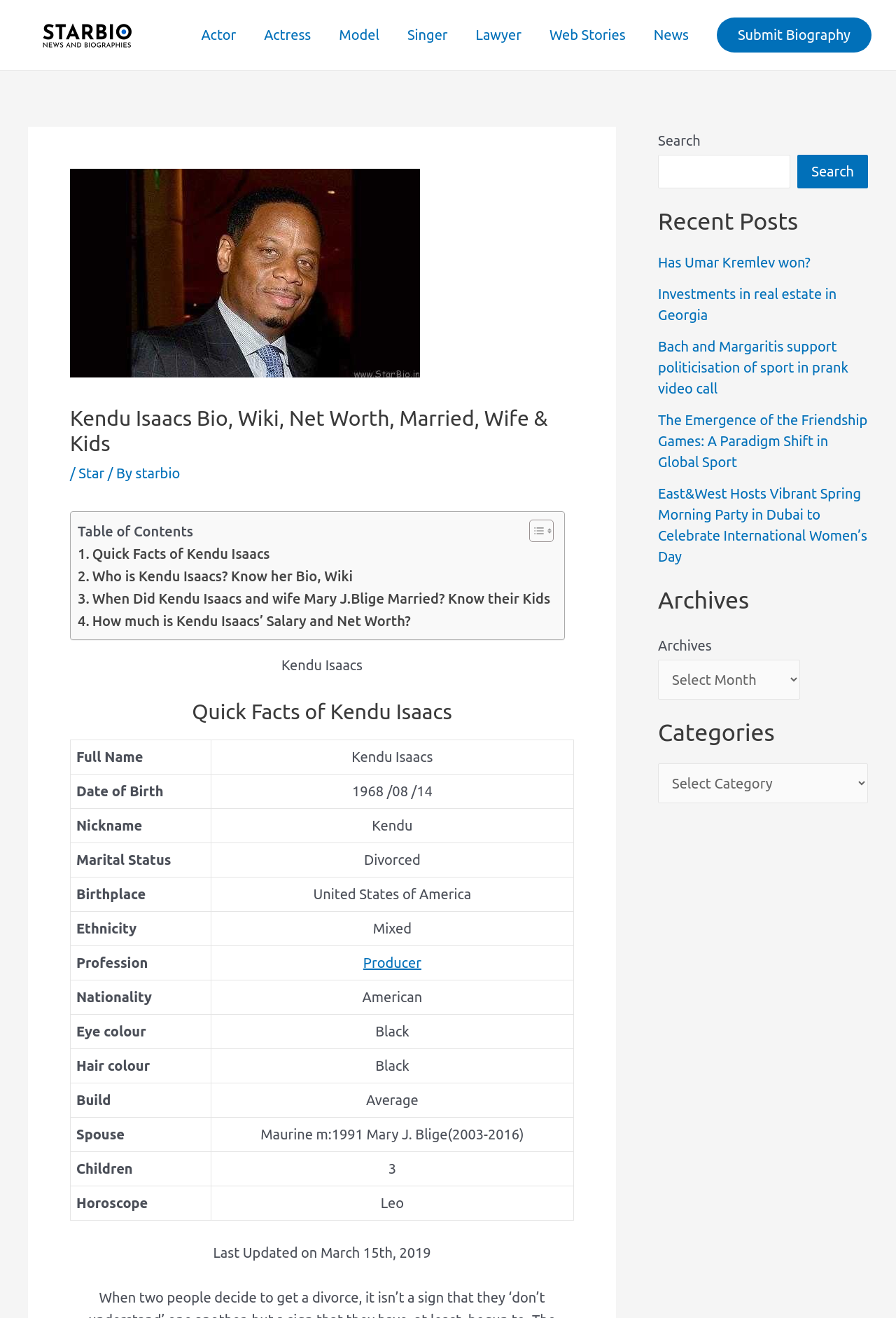Determine the bounding box of the UI element mentioned here: "Web Stories". The coordinates must be in the format [left, top, right, bottom] with values ranging from 0 to 1.

[0.598, 0.005, 0.714, 0.048]